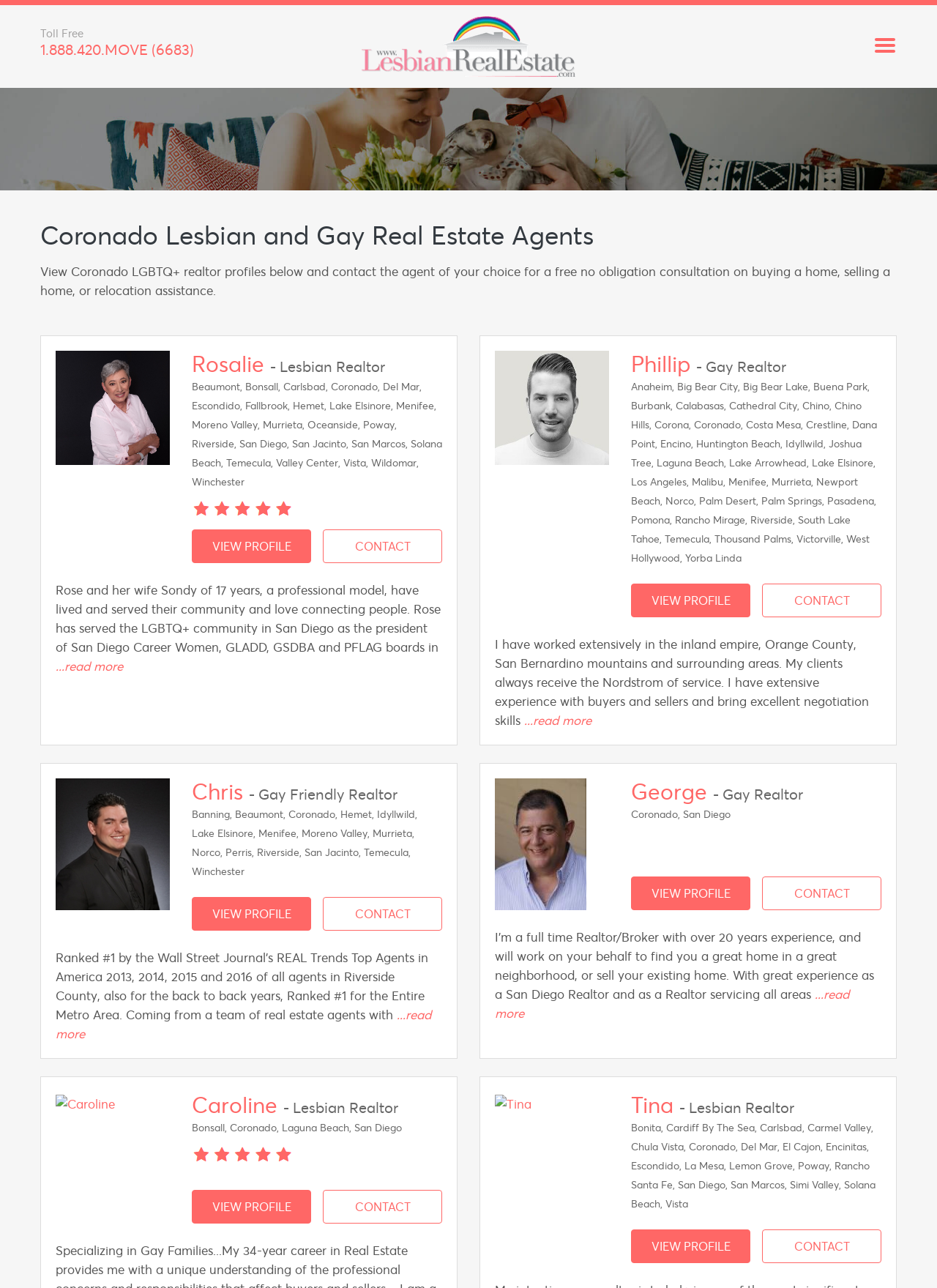Please identify the bounding box coordinates of where to click in order to follow the instruction: "View Caroline's profile".

[0.205, 0.924, 0.332, 0.95]